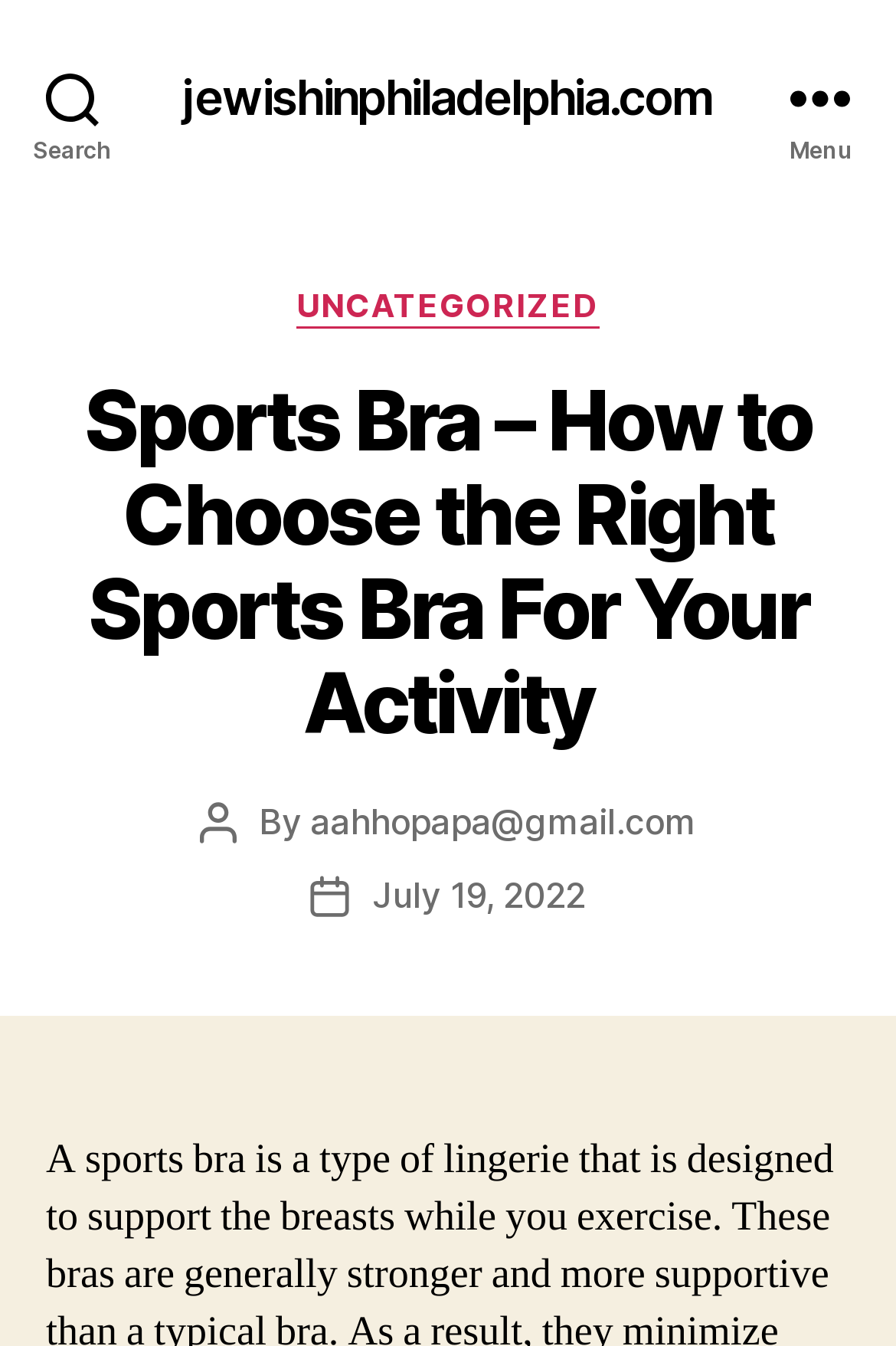Please provide a detailed answer to the question below by examining the image:
Who is the author of the current article?

I found the author of the current article by looking at the text below the main heading, where I saw a label 'Post author' followed by a link labeled 'aahhopapa@gmail.com'.